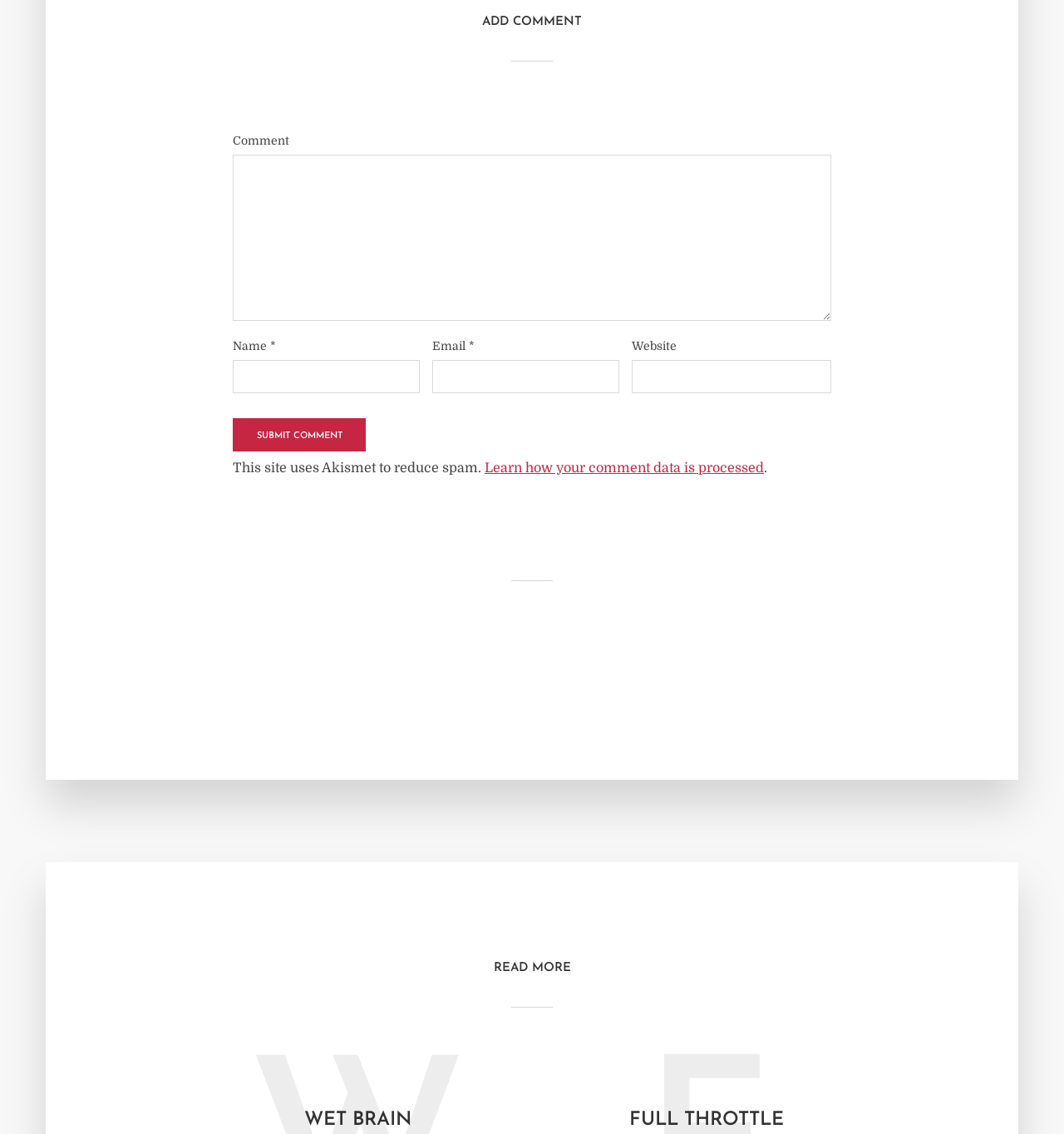What is the button below the textboxes used for?
Answer the question with a detailed and thorough explanation.

The button is labeled 'Submit Comment' and is located below the textboxes. Its purpose is to submit the user's comment and information after they have filled in the required fields.